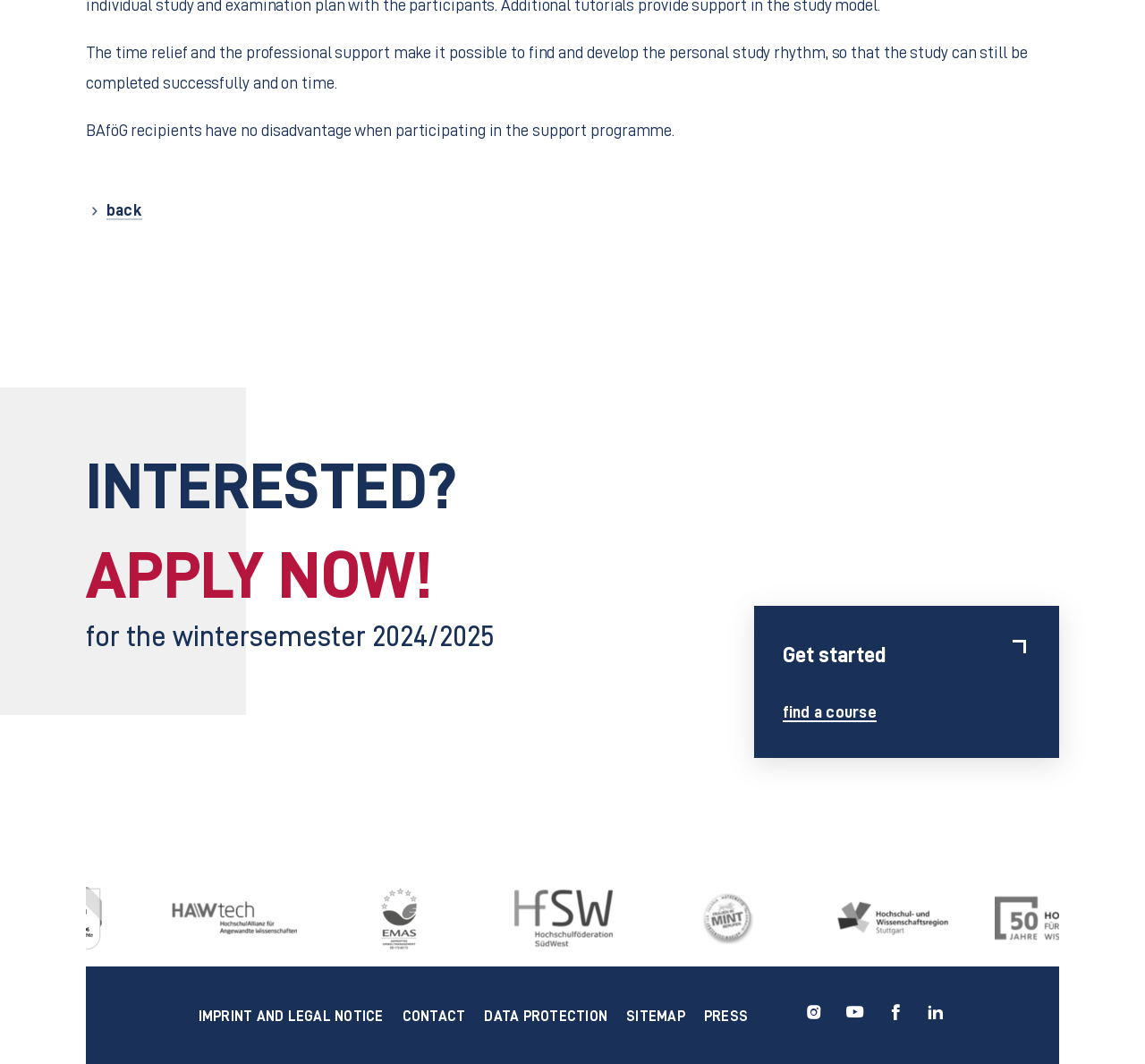Identify the coordinates of the bounding box for the element that must be clicked to accomplish the instruction: "Go back".

[0.093, 0.188, 0.124, 0.207]